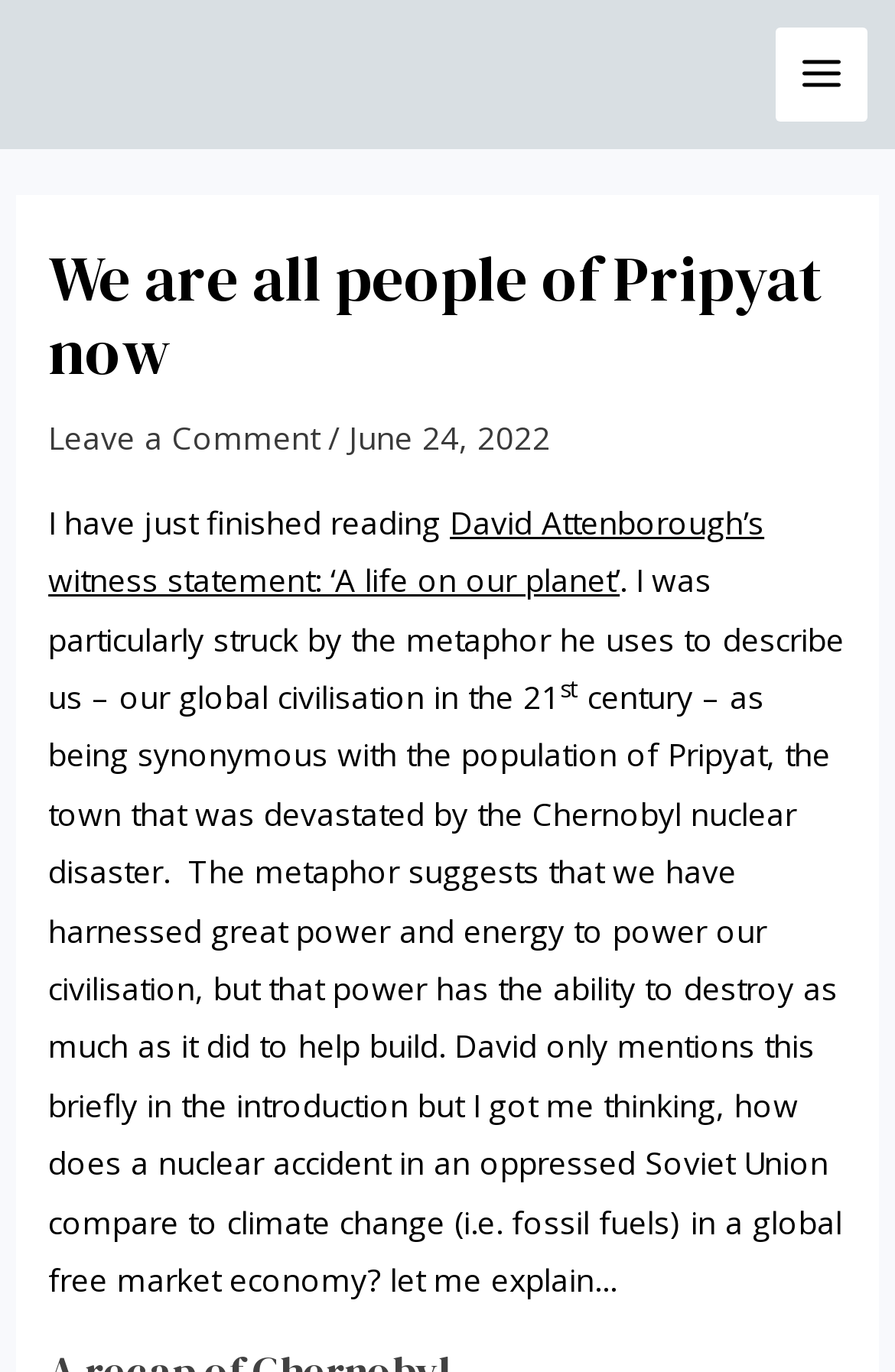Identify the bounding box coordinates for the UI element described as: "Main Menu".

[0.865, 0.02, 0.969, 0.088]